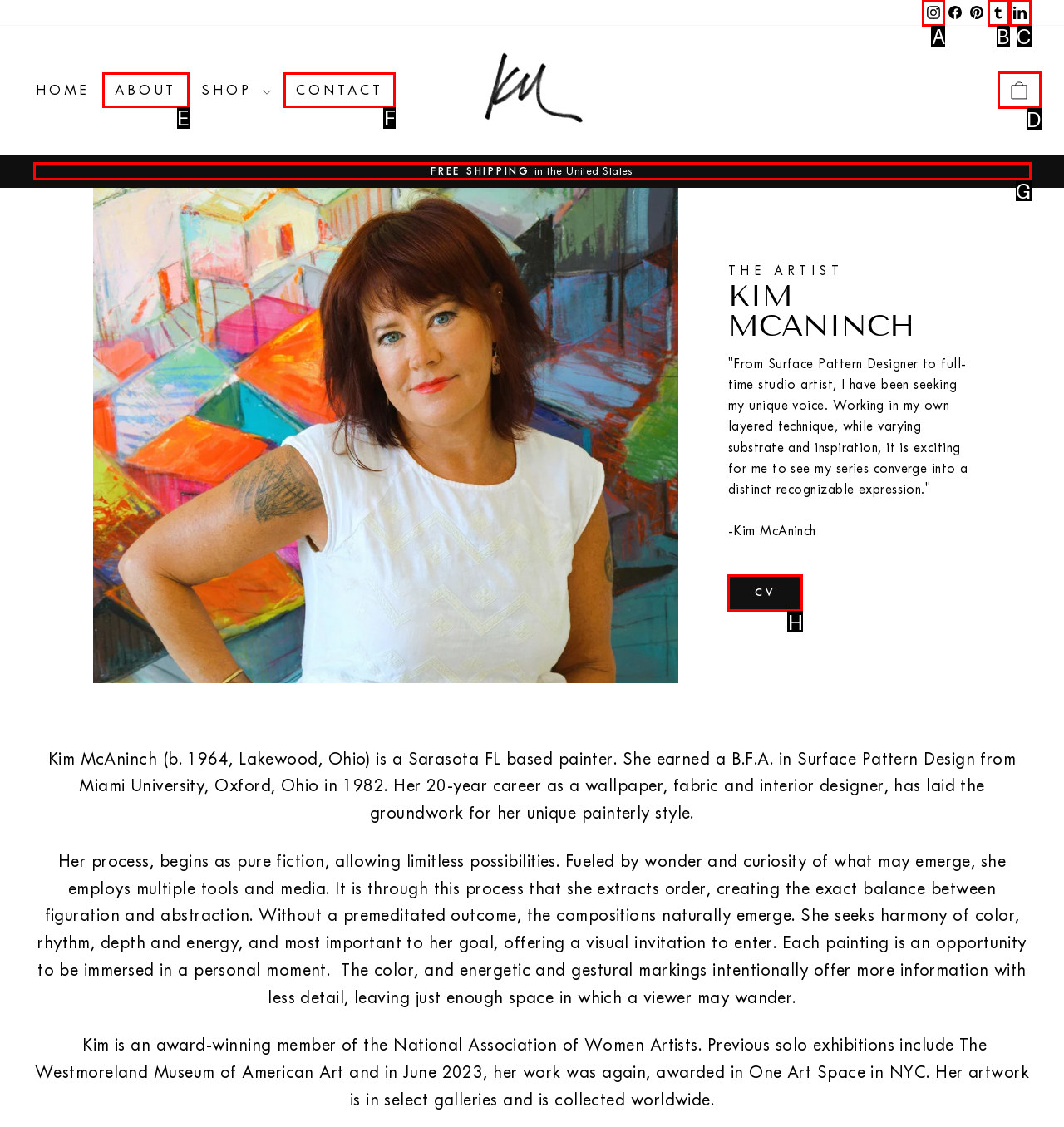Please identify the correct UI element to click for the task: View artist's Instagram Respond with the letter of the appropriate option.

A